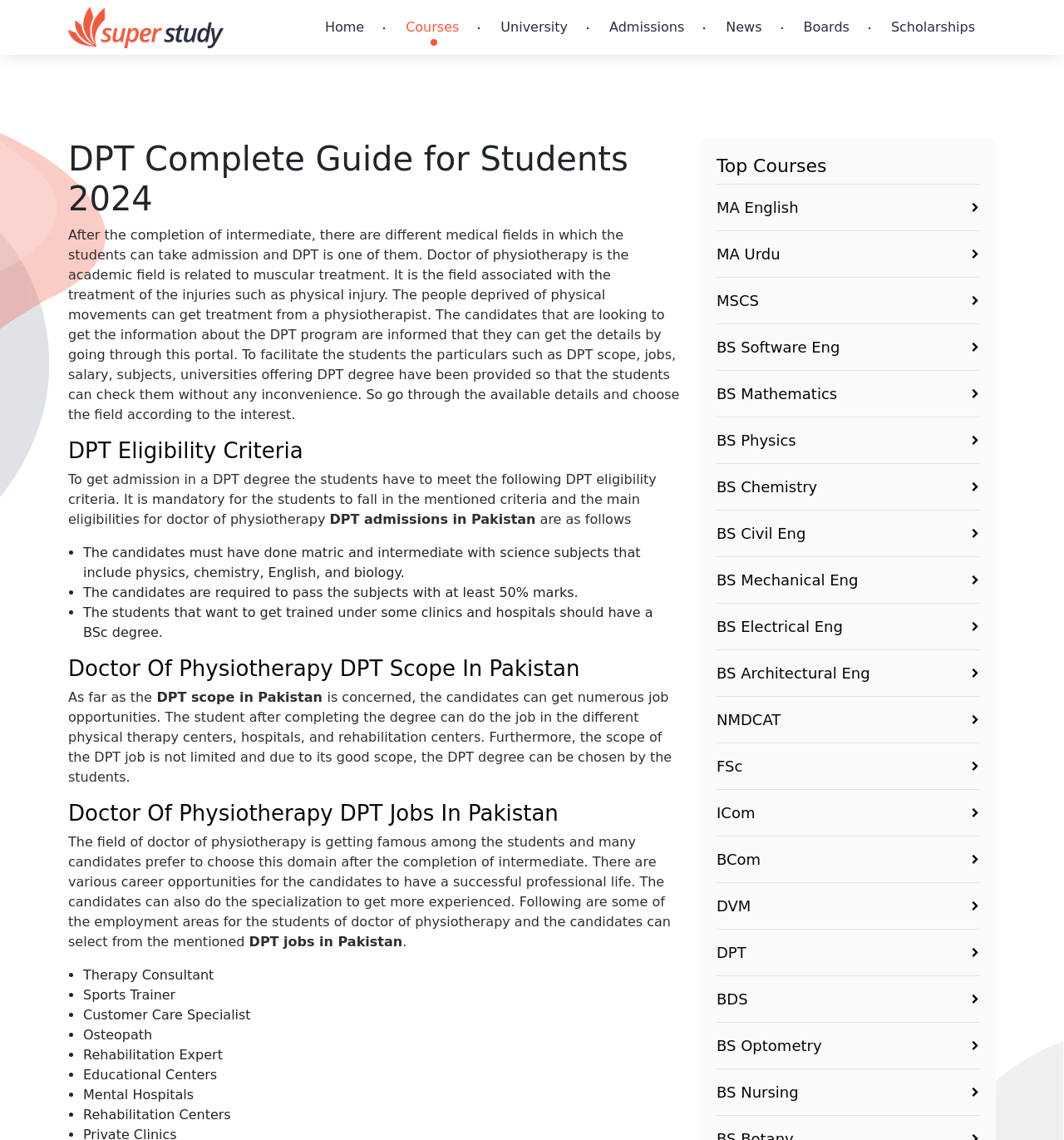Can you extract the headline from the webpage for me?

DPT Complete Guide for Students 2024